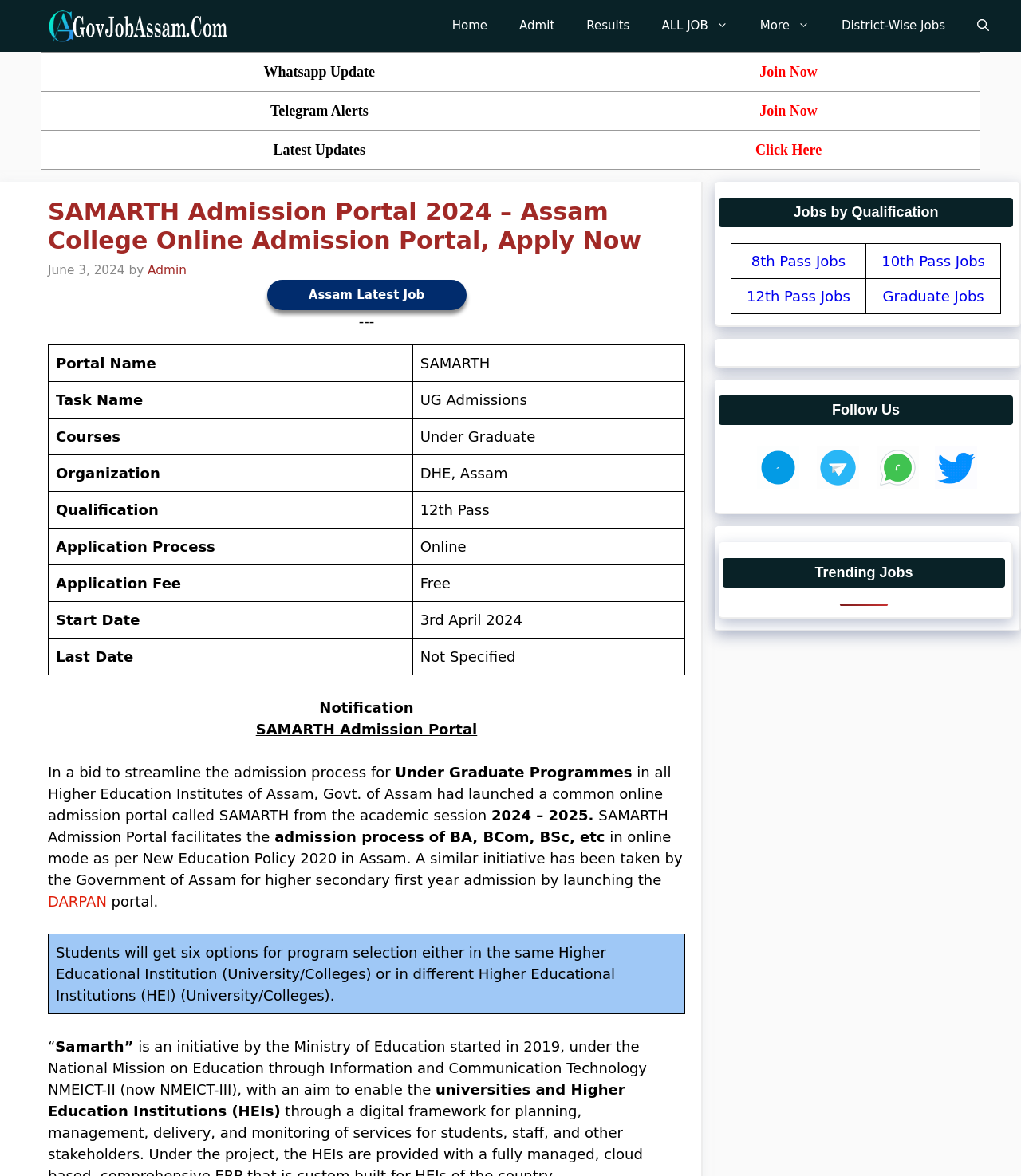Using the information in the image, give a detailed answer to the following question: What is the qualification required for the admission process?

The qualification required for the admission process is 12th Pass, which is mentioned in the table with the heading 'Qualification'.